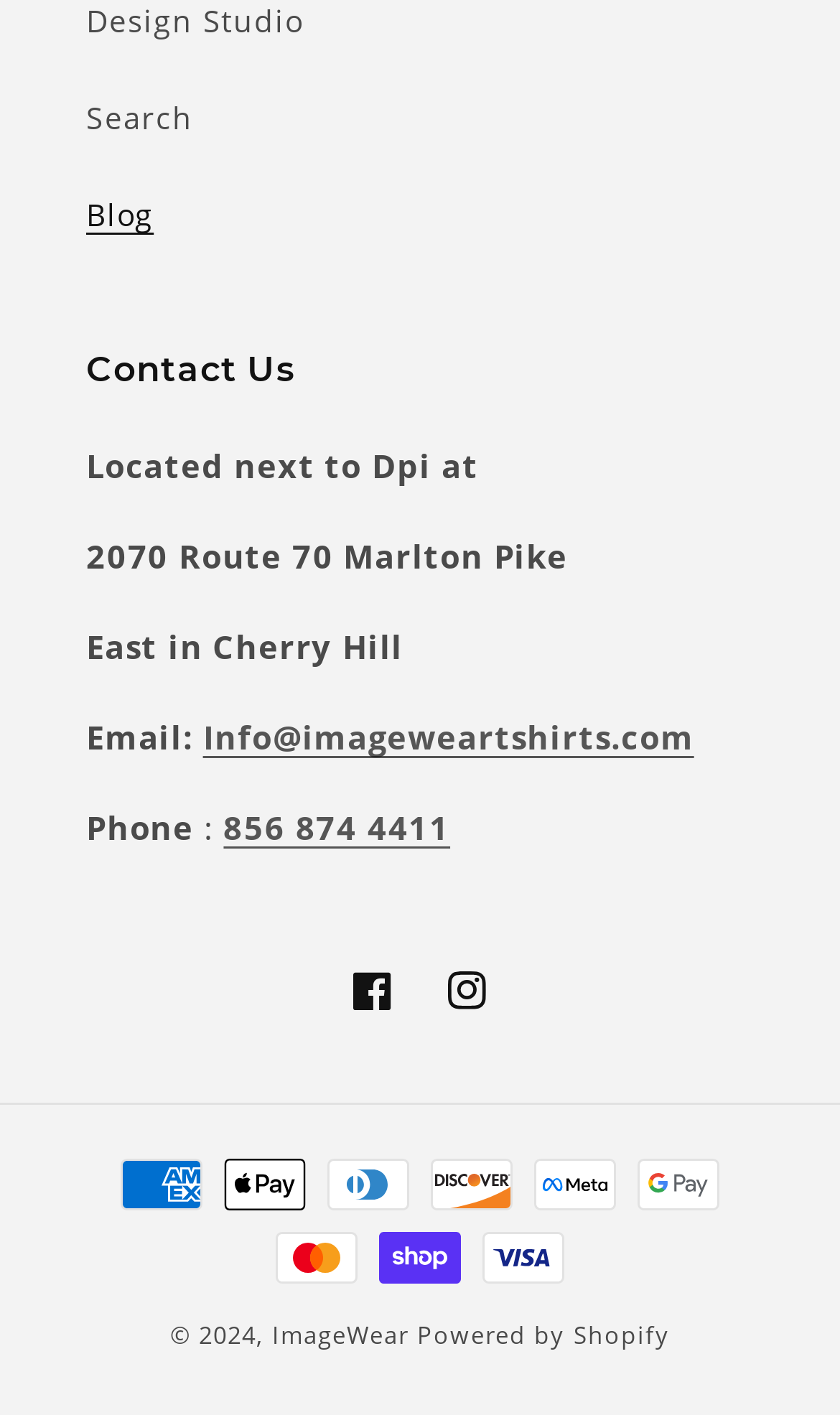What is the address of the store?
Please respond to the question with a detailed and thorough explanation.

I found the address by looking at the 'Contact Us' section, where it says 'Located next to Dpi at' followed by the address '2070 Route 70 Marlton Pike East in Cherry Hill'.